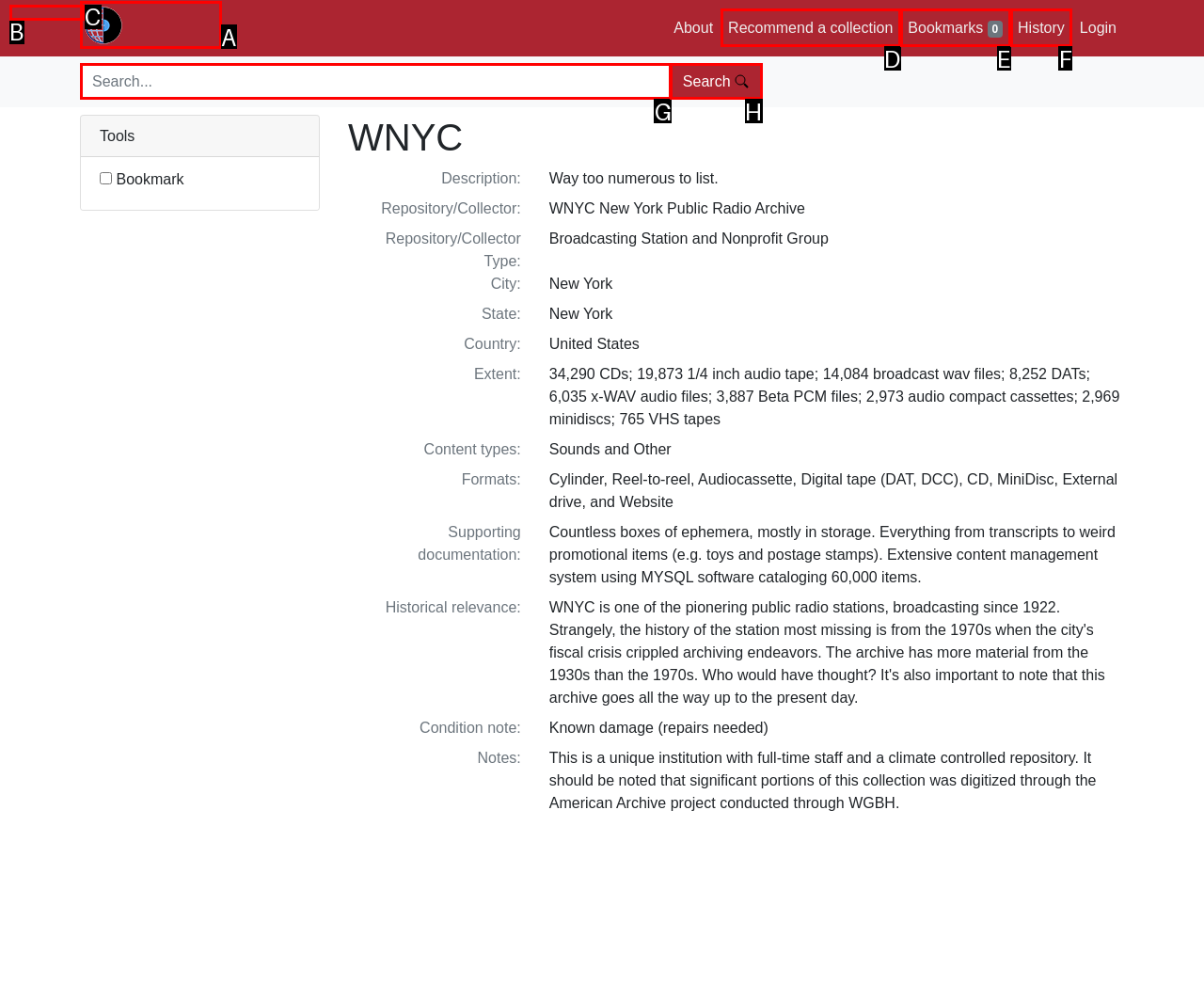Identify the matching UI element based on the description: Bookmarks 0
Reply with the letter from the available choices.

E